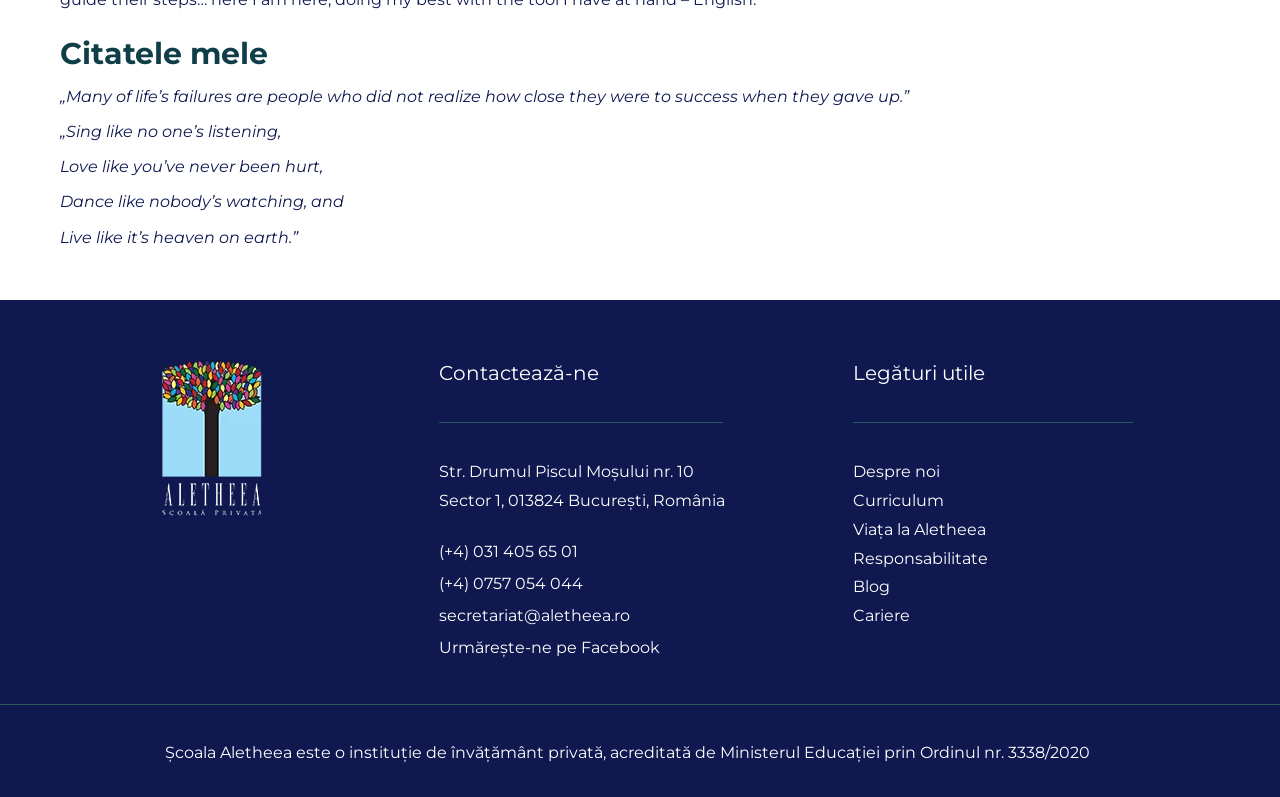Answer the following query with a single word or phrase:
What is the address of Str. Drumul Piscul Moșului?

nr. 10 Sector 1, 013824 București, România